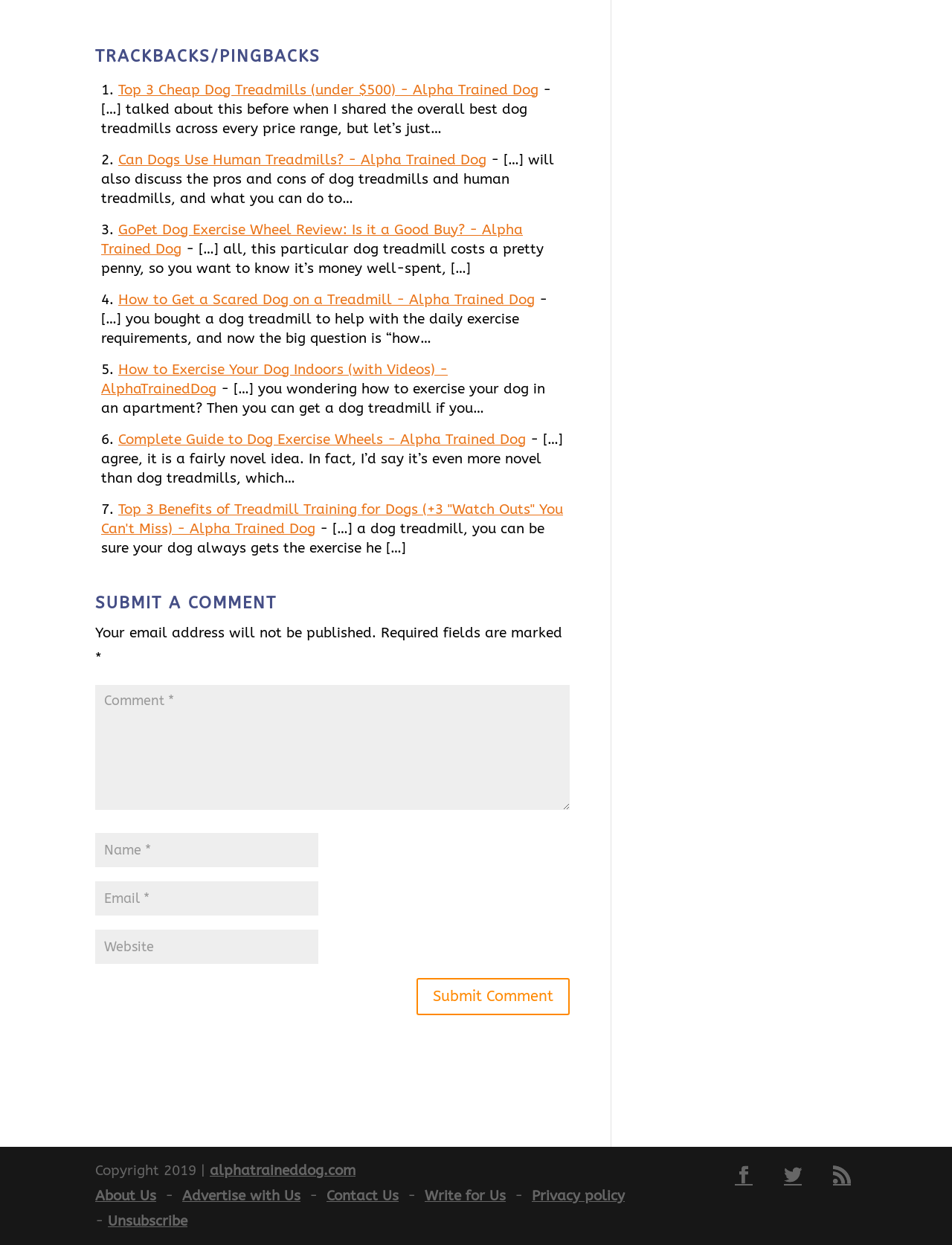Provide the bounding box coordinates of the area you need to click to execute the following instruction: "Click on the link to read about Top 3 Cheap Dog Treadmills".

[0.124, 0.065, 0.566, 0.079]